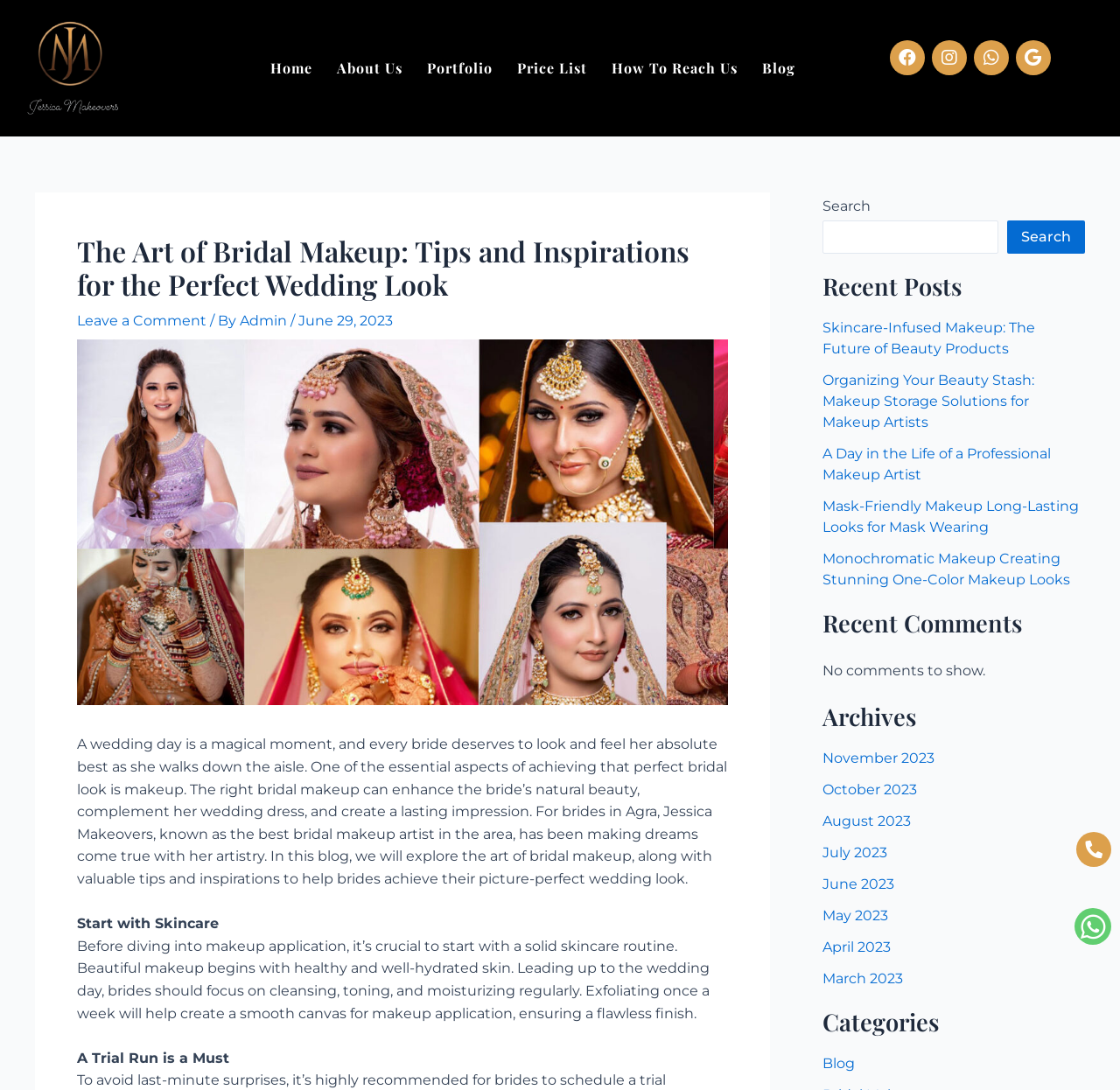Provide the bounding box coordinates of the section that needs to be clicked to accomplish the following instruction: "Read the Recent Posts."

[0.734, 0.249, 0.969, 0.276]